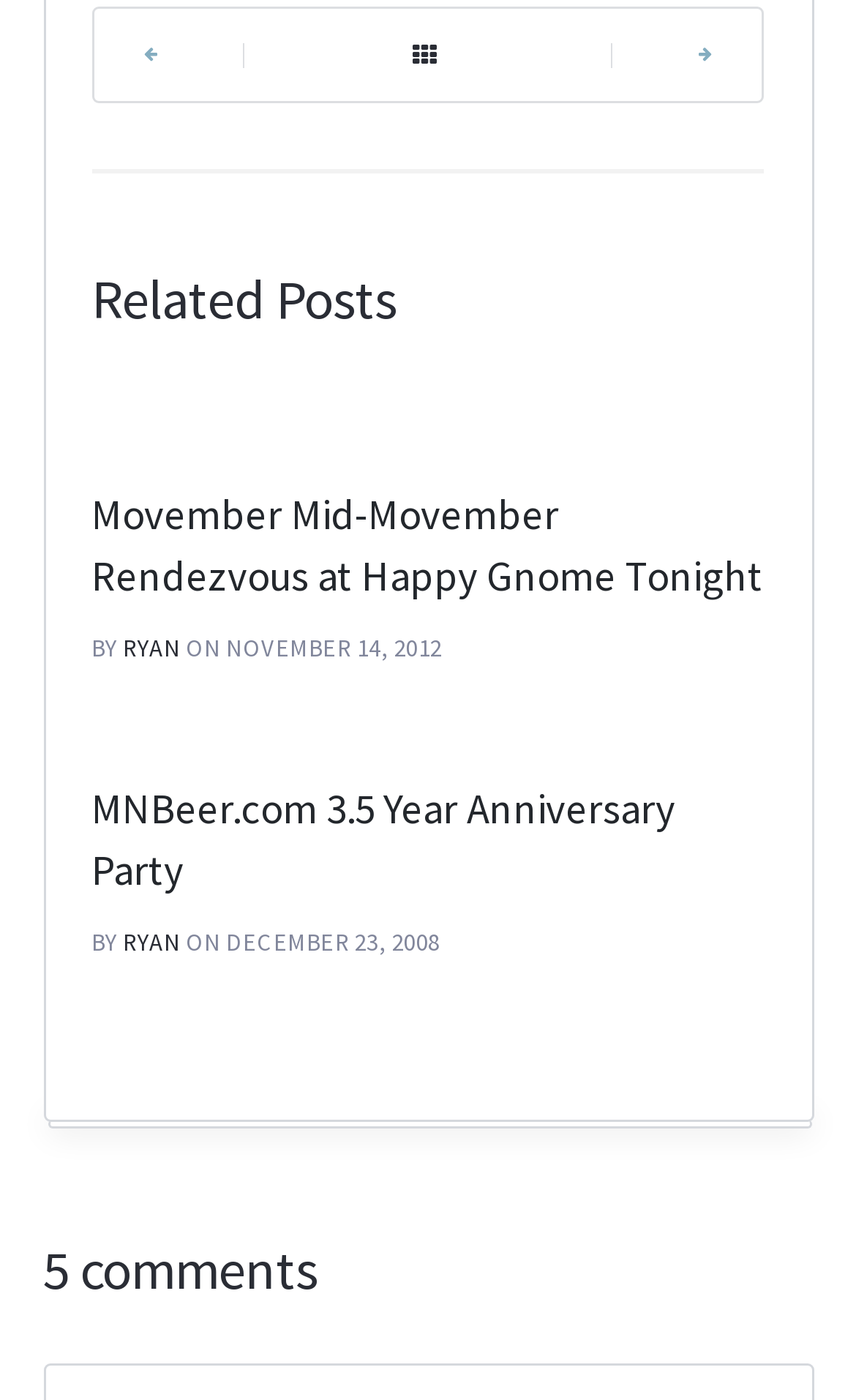Respond to the following question using a concise word or phrase: 
Who is the author of the second post?

RYAN